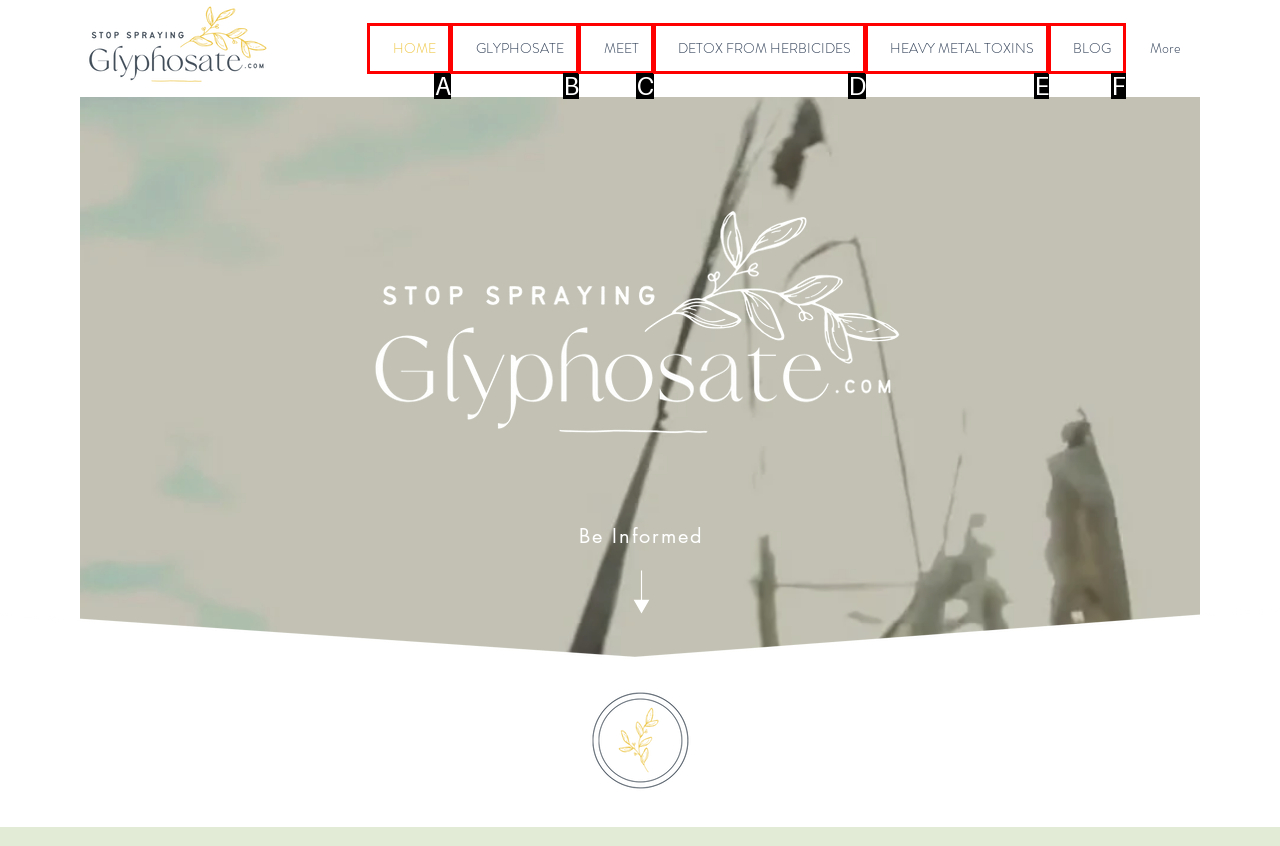Tell me which one HTML element best matches the description: BLOG Answer with the option's letter from the given choices directly.

F